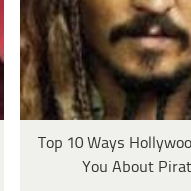Please give a concise answer to this question using a single word or phrase: 
What is the character in the image reminiscent of?

Iconic pirate portrayal